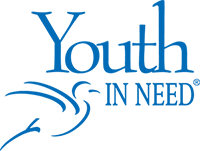What does the stylized graphic resemble?
Based on the screenshot, provide a one-word or short-phrase response.

A wave or swoosh